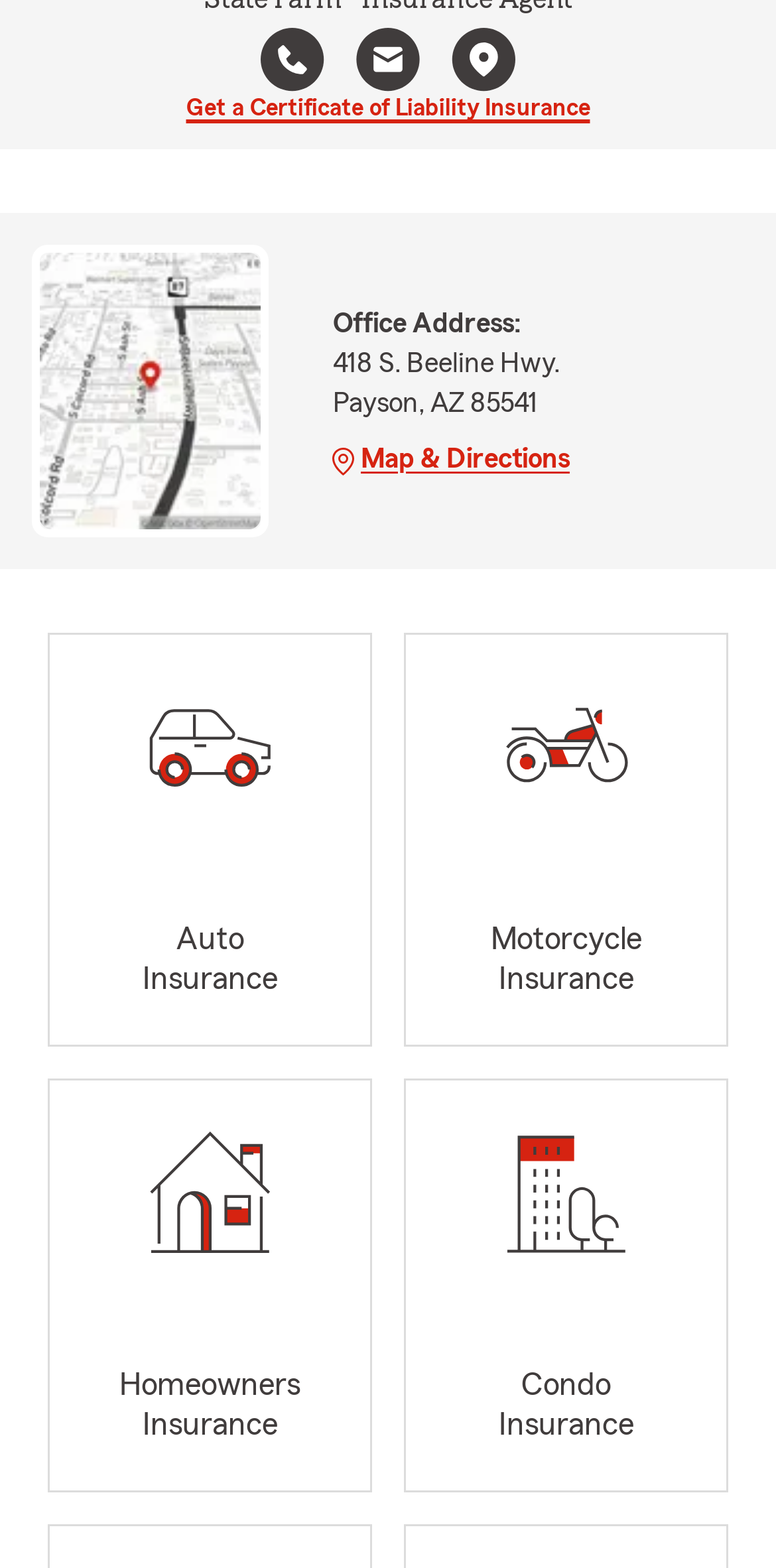What is the phone number to call?
Provide a detailed answer to the question using information from the image.

The phone number to call is located at the top of the webpage, inside a link element with the text 'Call 9284742590'.